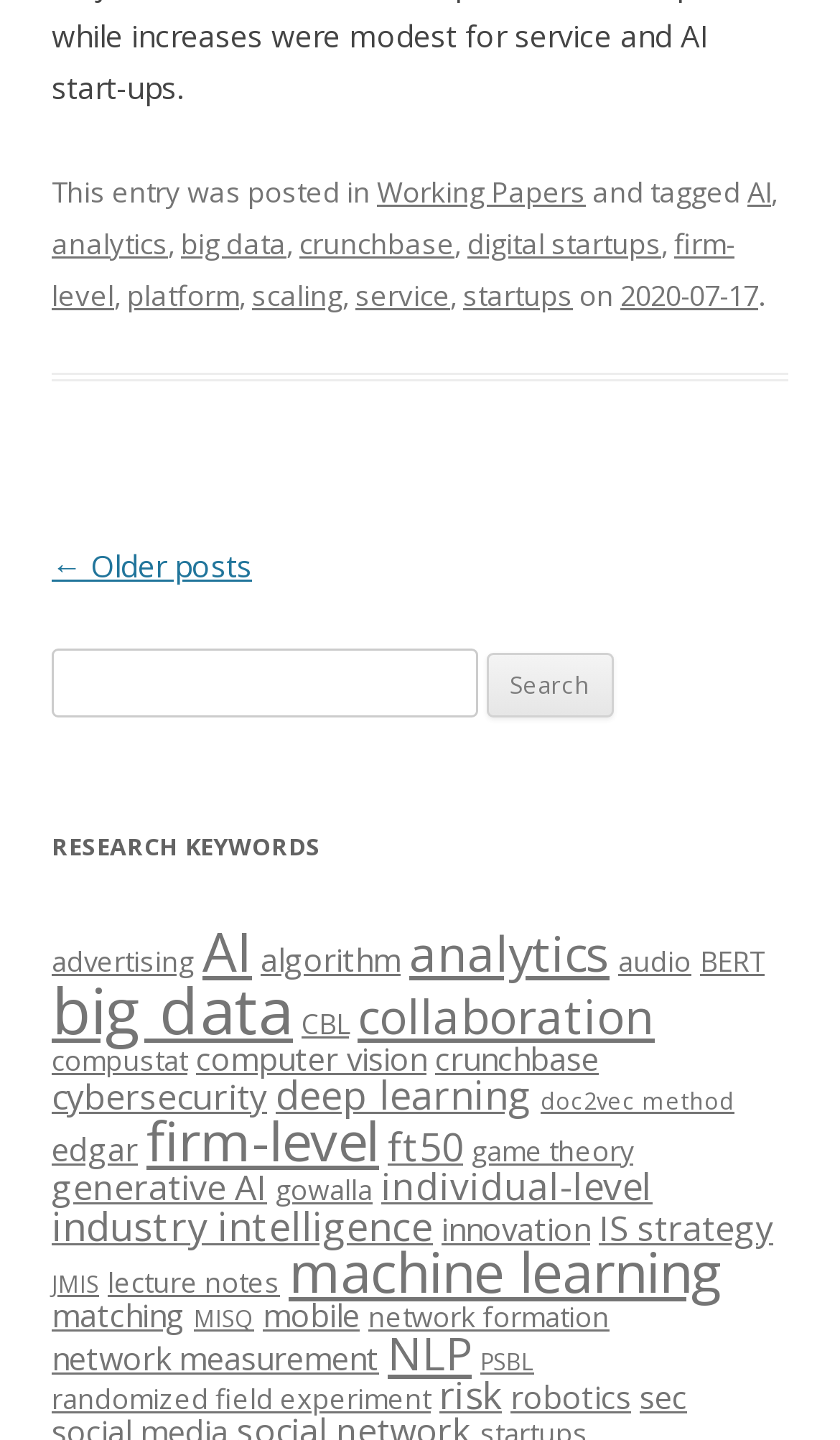Locate the bounding box coordinates of the segment that needs to be clicked to meet this instruction: "Navigate to older posts".

[0.062, 0.379, 0.3, 0.407]